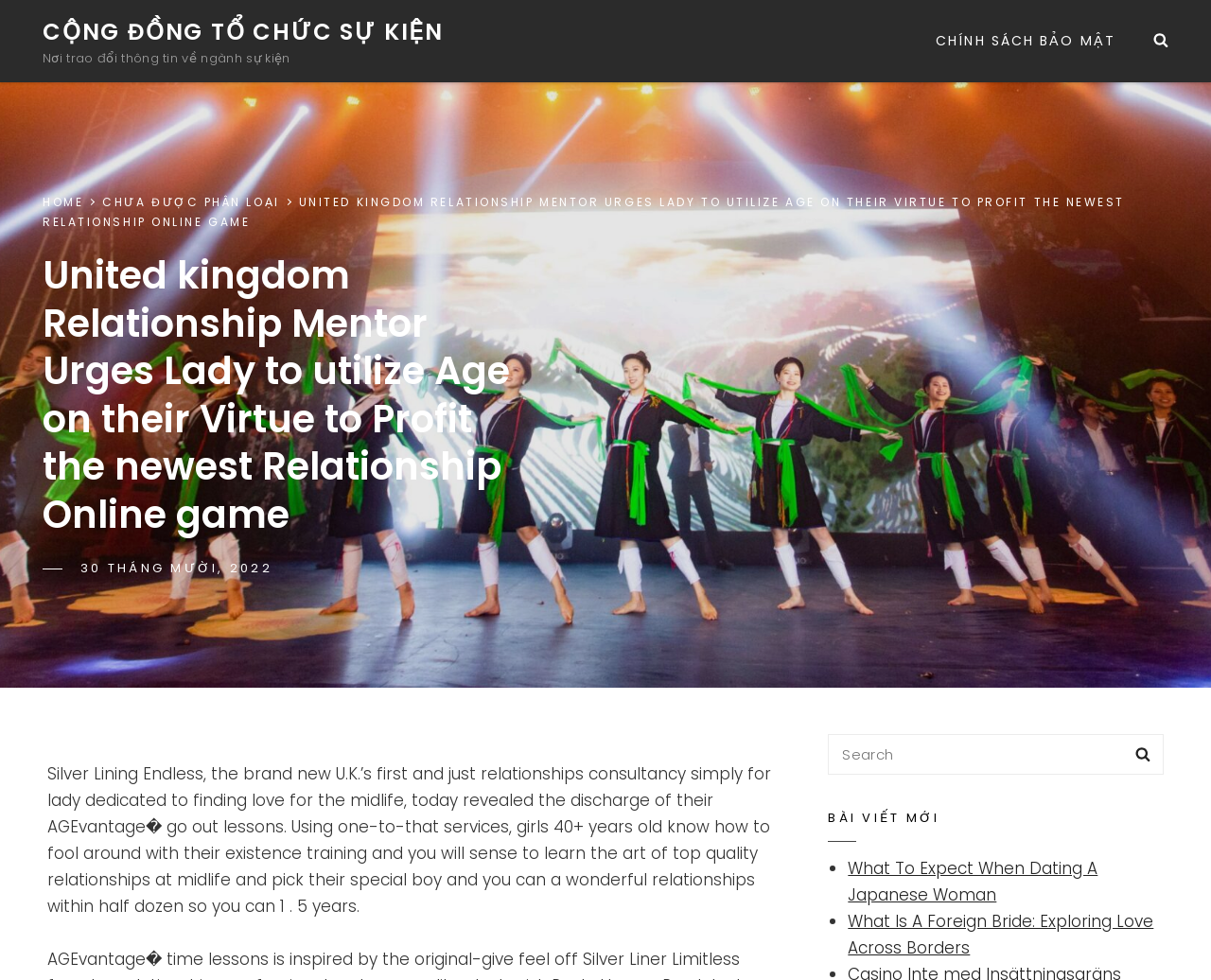Given the element description Chưa được phân loại, identify the bounding box coordinates for the UI element on the webpage screenshot. The format should be (top-left x, top-left y, bottom-right x, bottom-right y), with values between 0 and 1.

[0.085, 0.198, 0.231, 0.214]